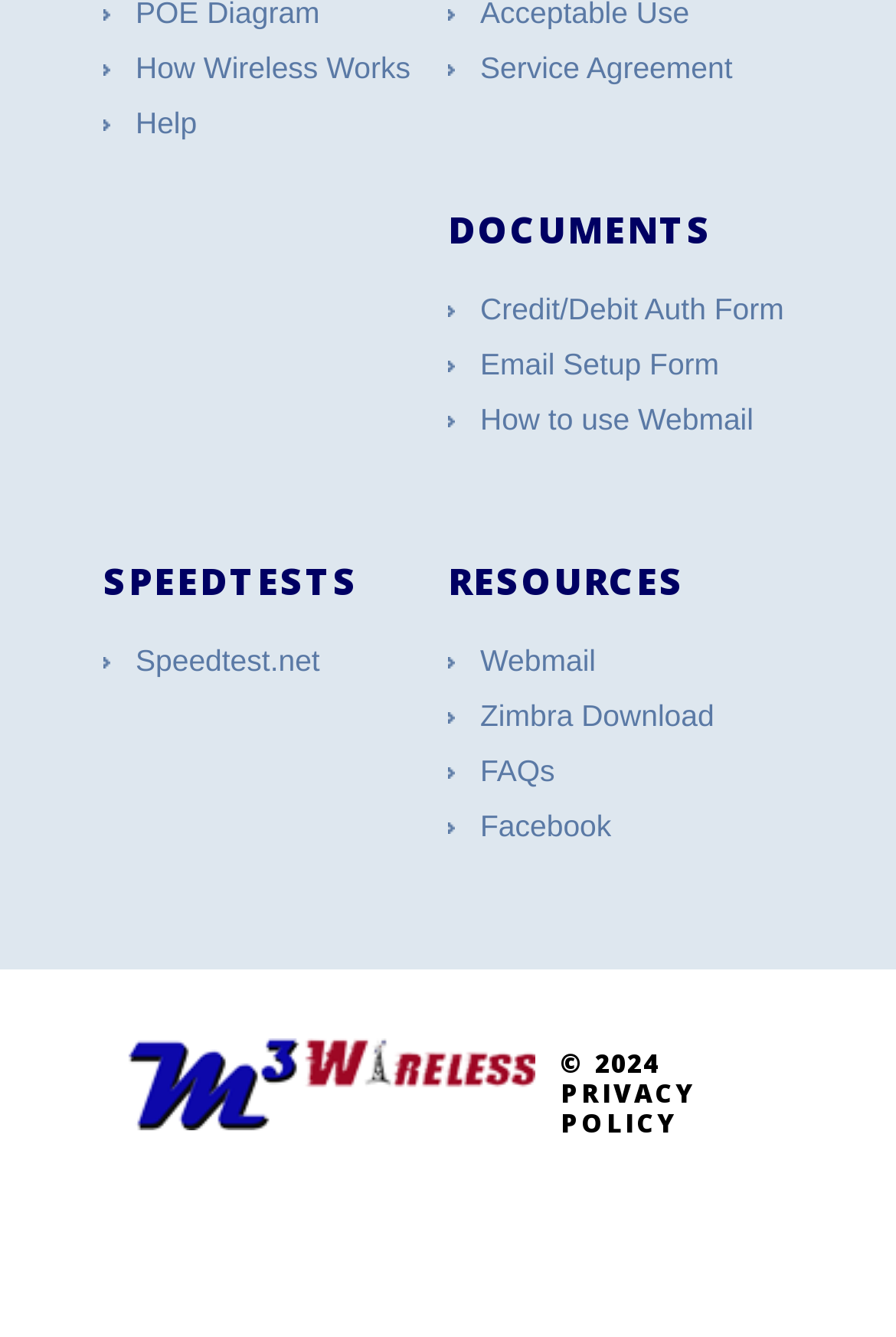Identify the coordinates of the bounding box for the element described below: "Speedtest.net". Return the coordinates as four float numbers between 0 and 1: [left, top, right, bottom].

[0.151, 0.48, 0.357, 0.506]